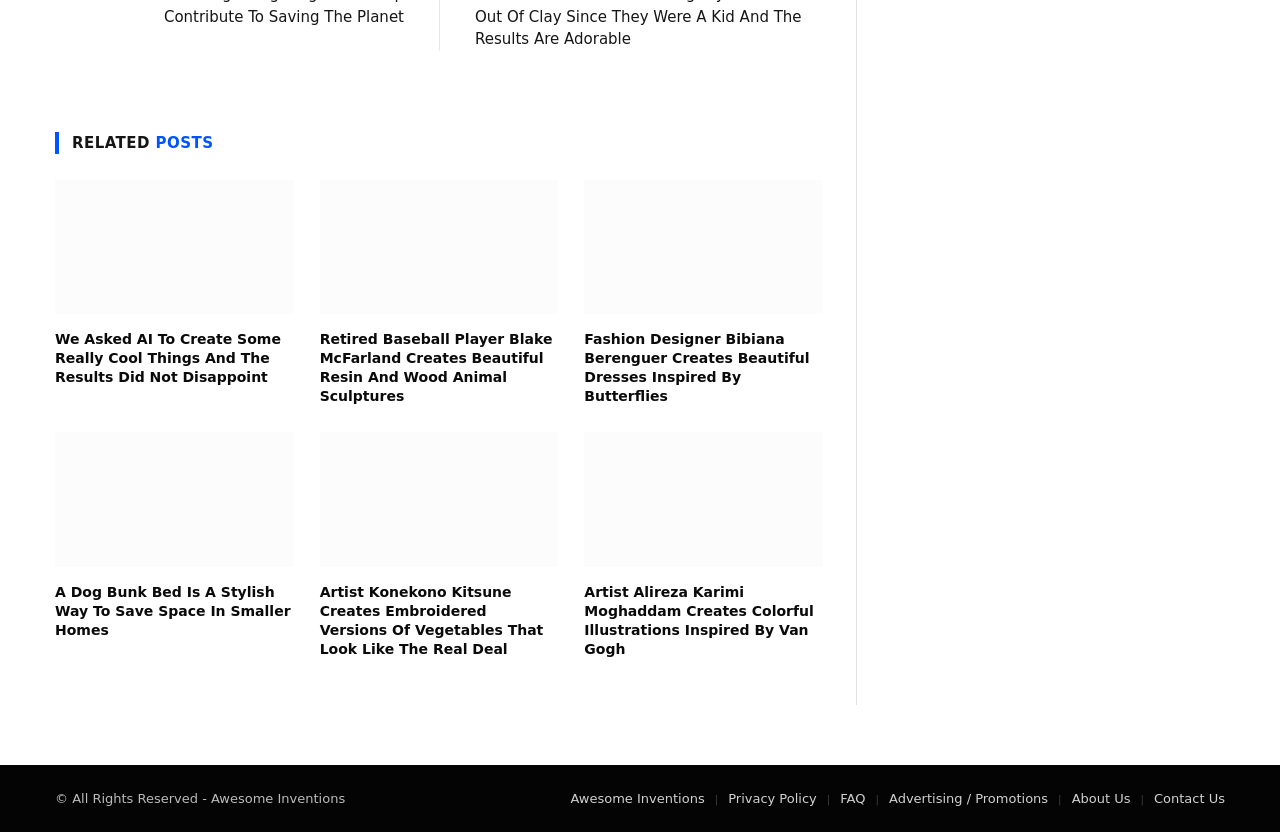What is the topic of the third article? Look at the image and give a one-word or short phrase answer.

butterfly dresses